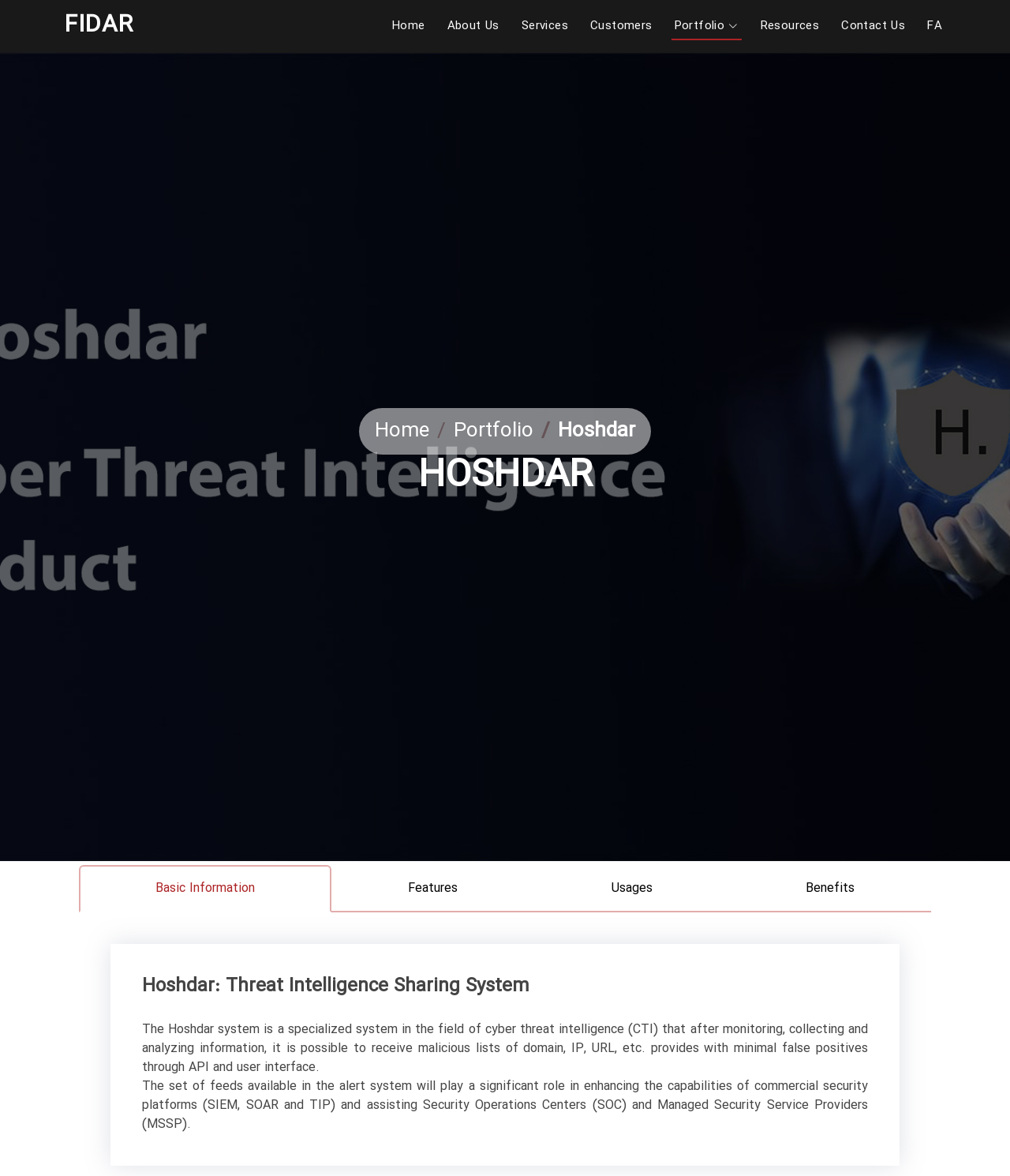Analyze the image and deliver a detailed answer to the question: What is the orientation of the tablist?

The orientation of the tablist can be found in the element description of the tablist, which specifies that the orientation is horizontal.